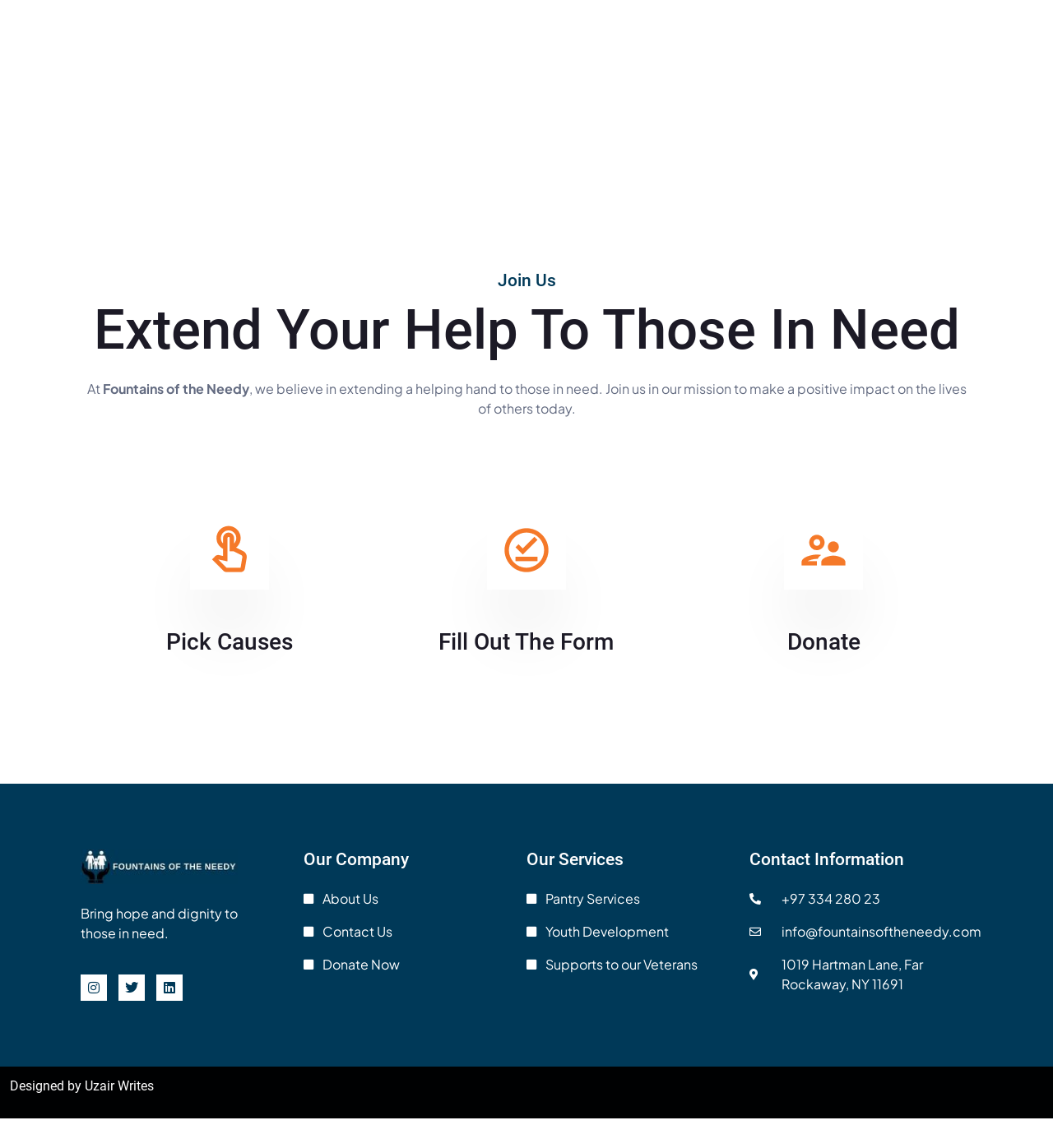Could you indicate the bounding box coordinates of the region to click in order to complete this instruction: "Click About Us".

[0.288, 0.775, 0.5, 0.792]